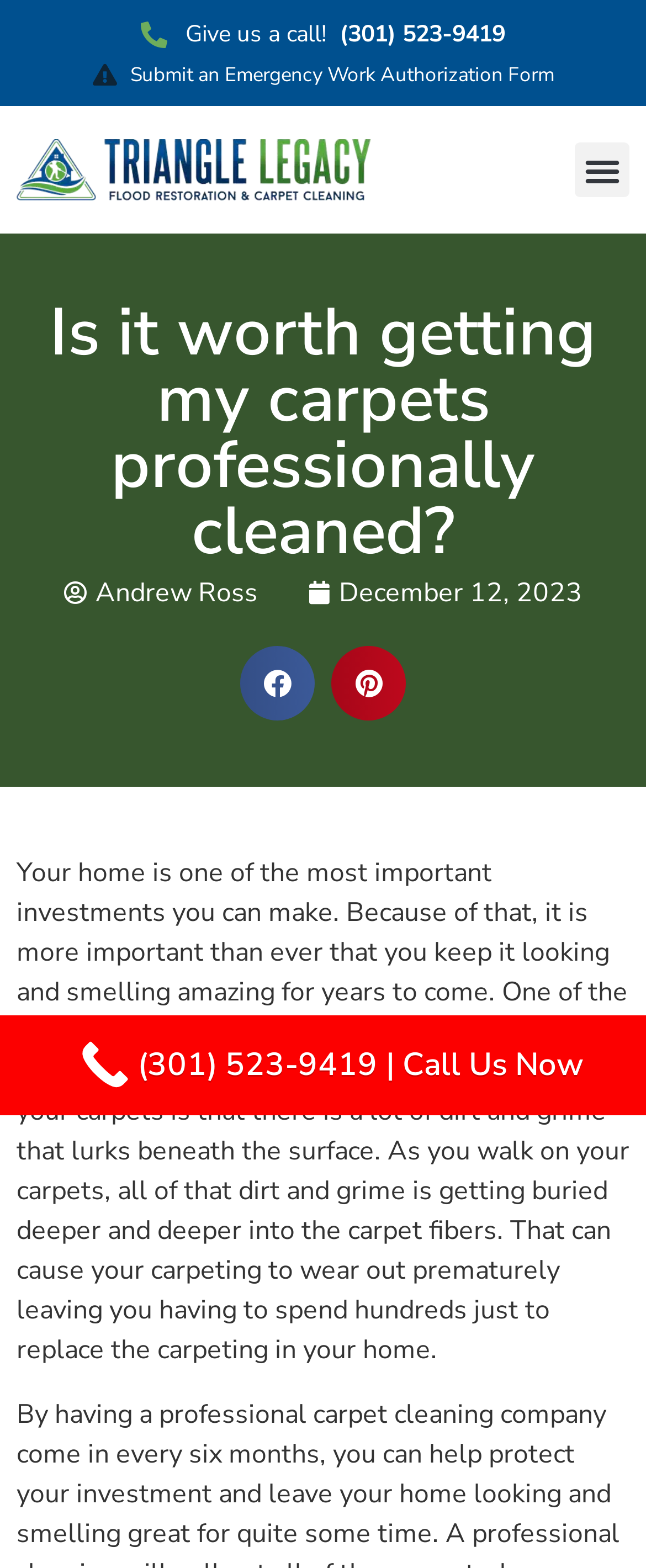How can I share the article on social media?
Answer the question with a detailed explanation, including all necessary information.

I found the sharing options by looking at the buttons with the text 'Share on facebook' and 'Share on pinterest' which are located below the article content.